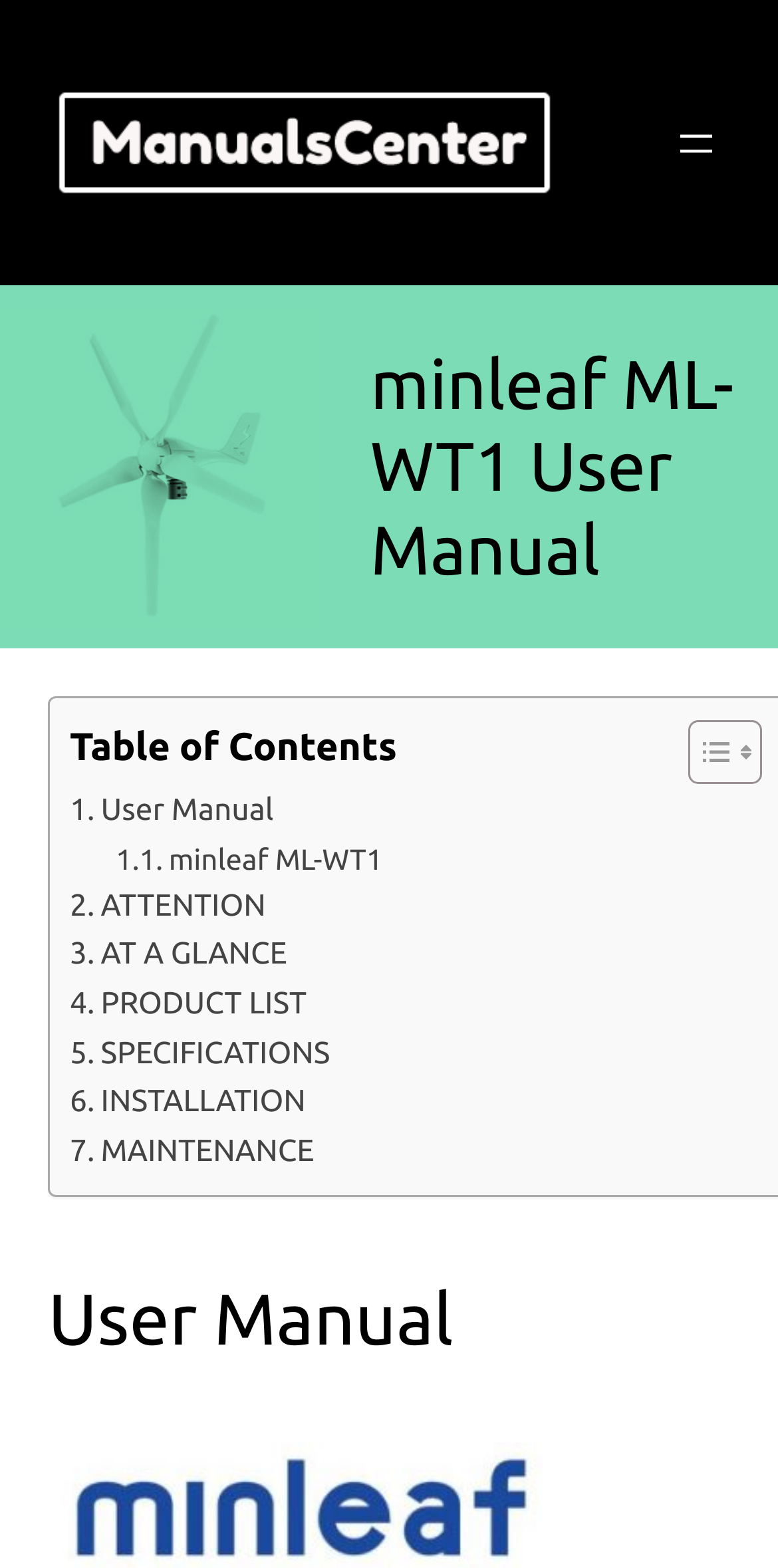Is there a navigation menu on the webpage?
Give a detailed and exhaustive answer to the question.

A navigation menu is present on the webpage which can be found in the navigation element with the text 'Header navigation 4' and it contains a button with the text 'Open menu'.